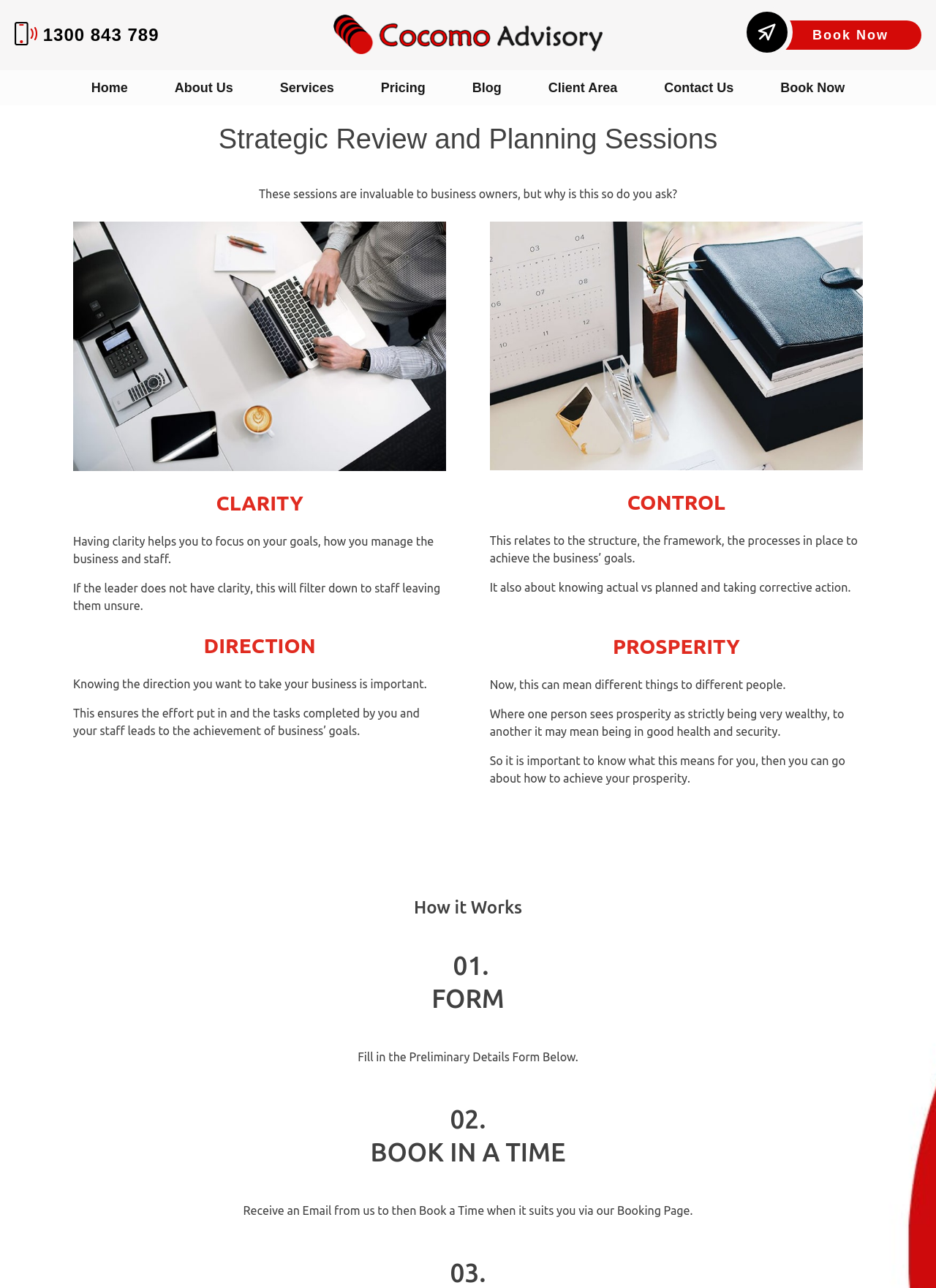Locate the bounding box coordinates of the segment that needs to be clicked to meet this instruction: "Click the 'About Us' link".

[0.187, 0.063, 0.249, 0.073]